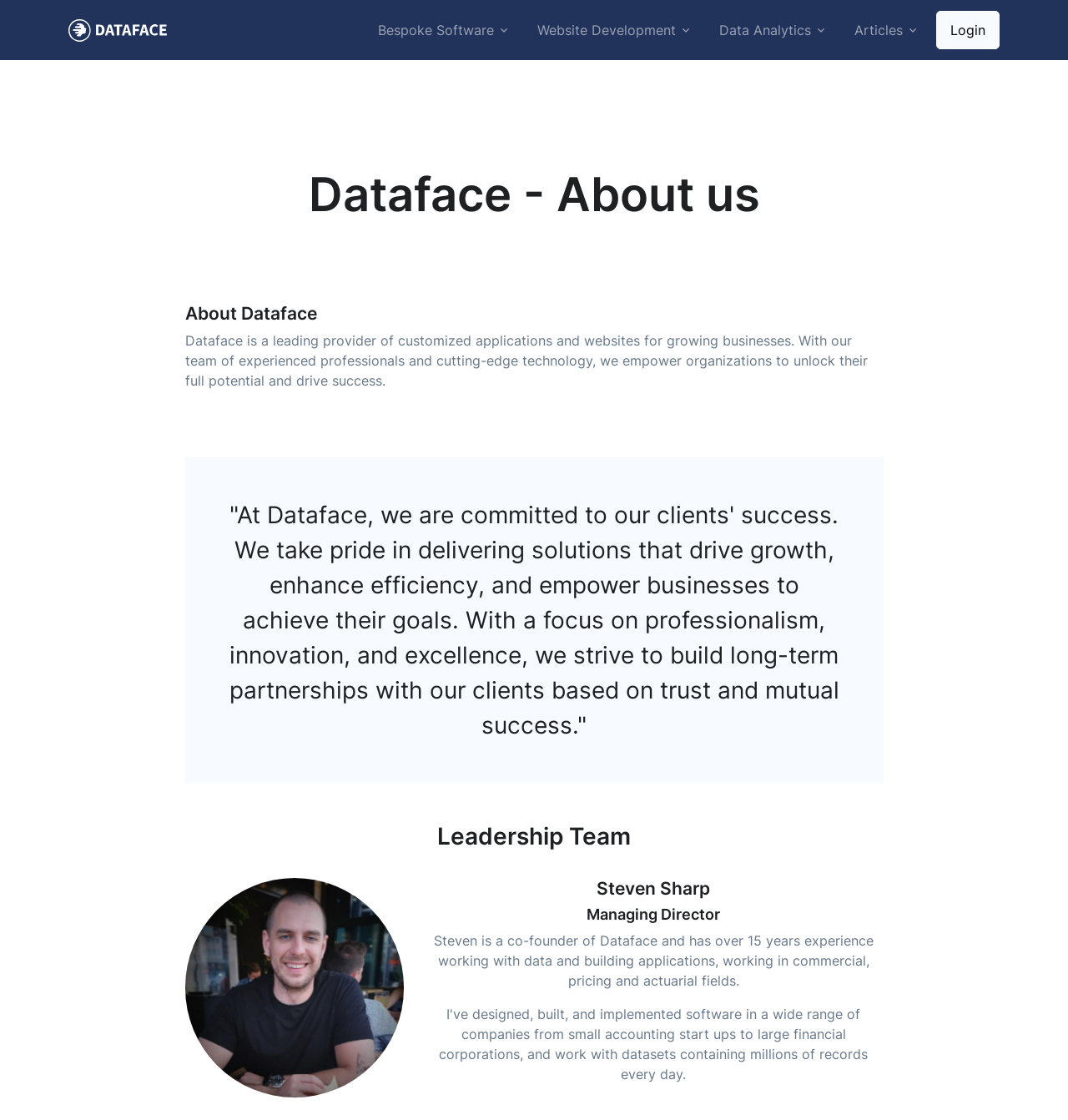Present a detailed account of what is displayed on the webpage.

The webpage is about Dataface, a company that specializes in analytics, apps, cloud, and commercial services to help businesses grow. At the top left corner, there is a logo and a link to the company's main page. Below the logo, there are four buttons lined up horizontally, labeled "Bespoke Software", "Website Development", "Data Analytics", and "Articles". To the right of these buttons, there is a "Login" link.

The main content of the page is divided into sections. The first section has a heading "Dataface - About us" and a subheading "About Dataface". Below the subheading, there is a paragraph of text that describes Dataface as a leading provider of customized applications and websites for growing businesses.

Below this text, there is a figure, which is likely an image, and a blockquote with a quote from the company, emphasizing their commitment to their clients' success. 

Further down the page, there is a section with a heading "Leadership Team". This section features a heading "Steven Sharp" and a subheading "Managing Director". Below these headings, there is a paragraph of text that describes Steven's experience and background as a co-founder of Dataface. This section also includes a blockquote with a quote from Steven.